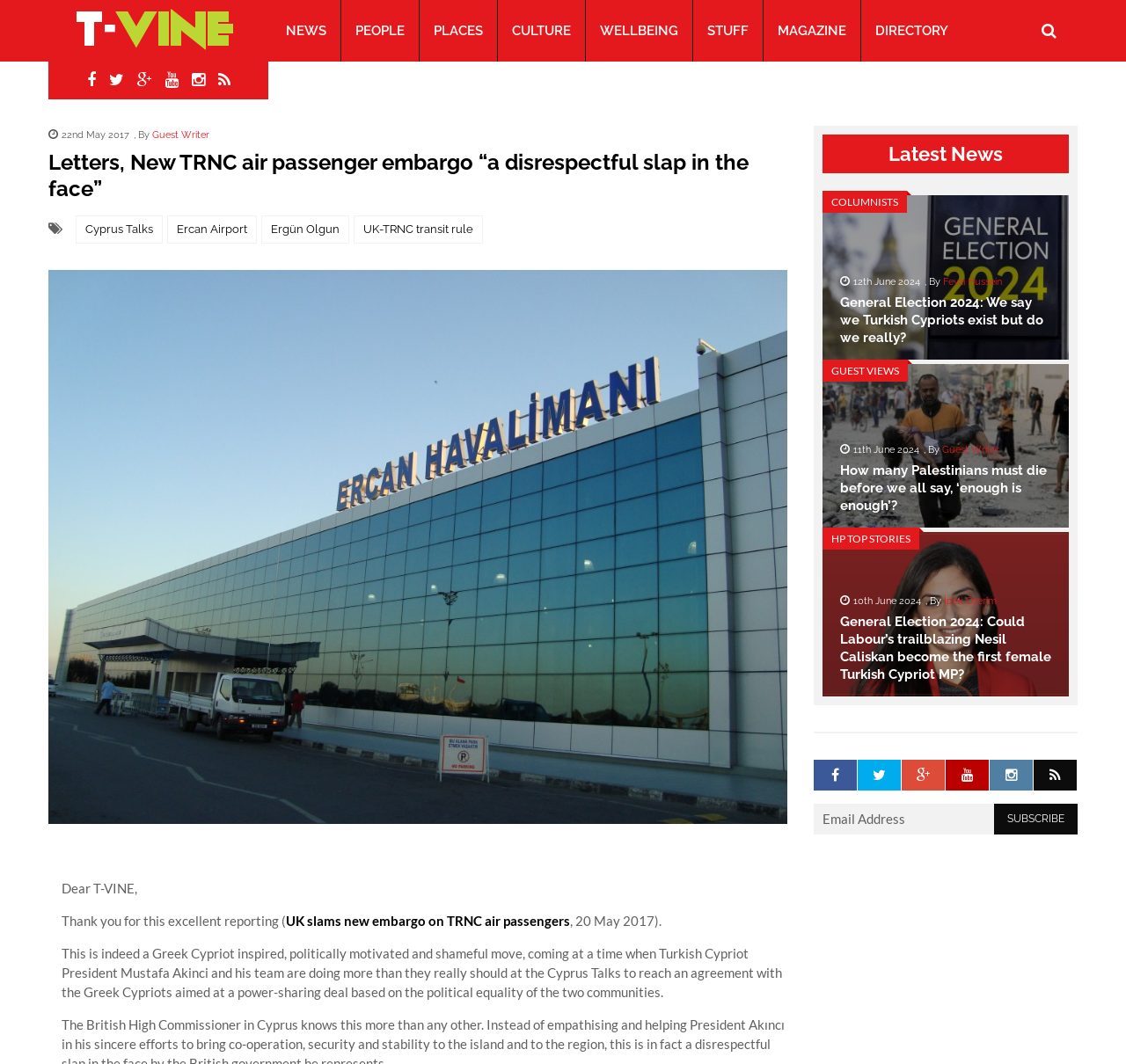Identify the bounding box for the UI element that is described as follows: "HP Top Stories".

[0.73, 0.496, 0.816, 0.517]